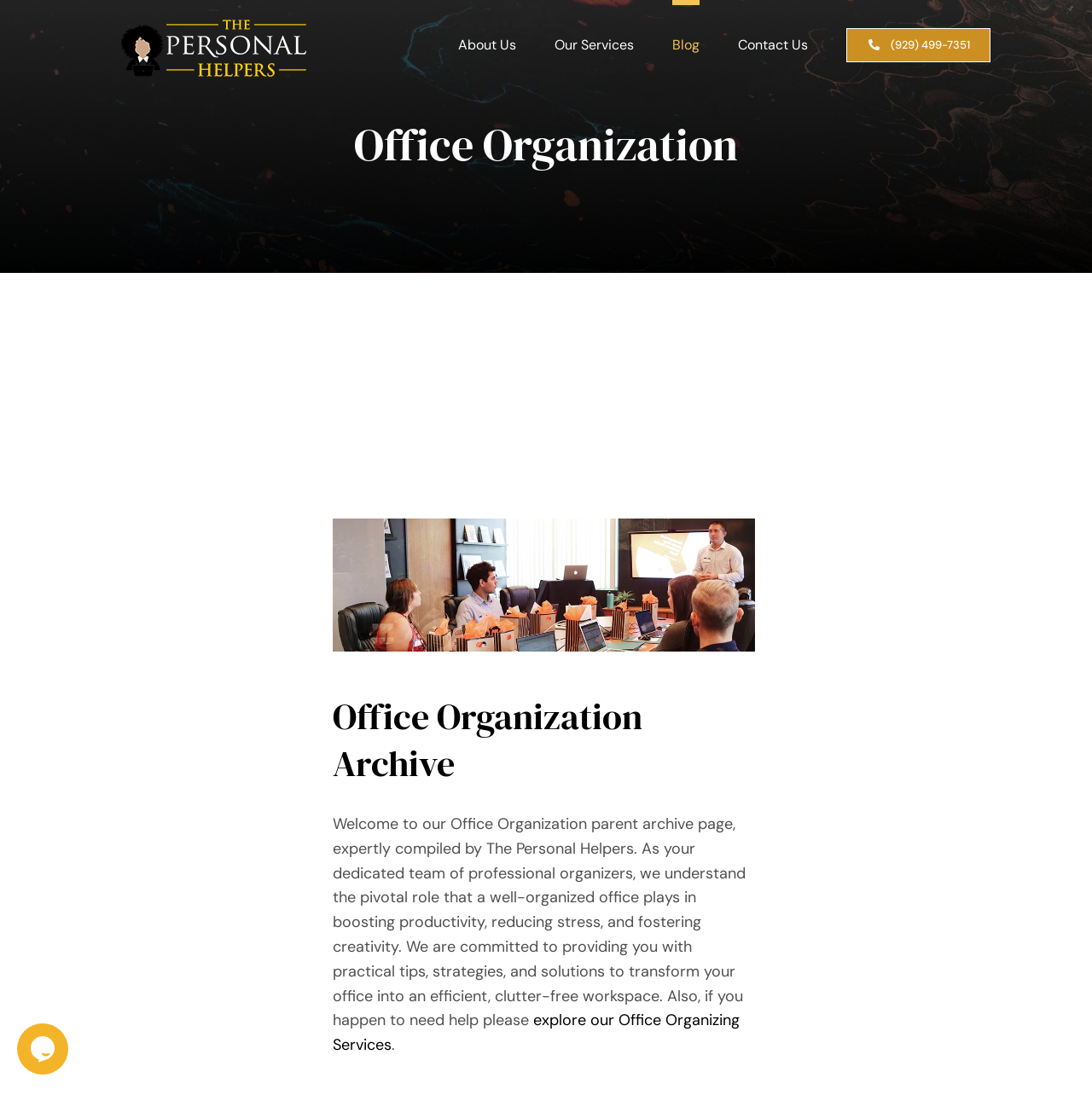Locate the bounding box for the described UI element: "Blog". Ensure the coordinates are four float numbers between 0 and 1, formatted as [left, top, right, bottom].

[0.616, 0.0, 0.641, 0.077]